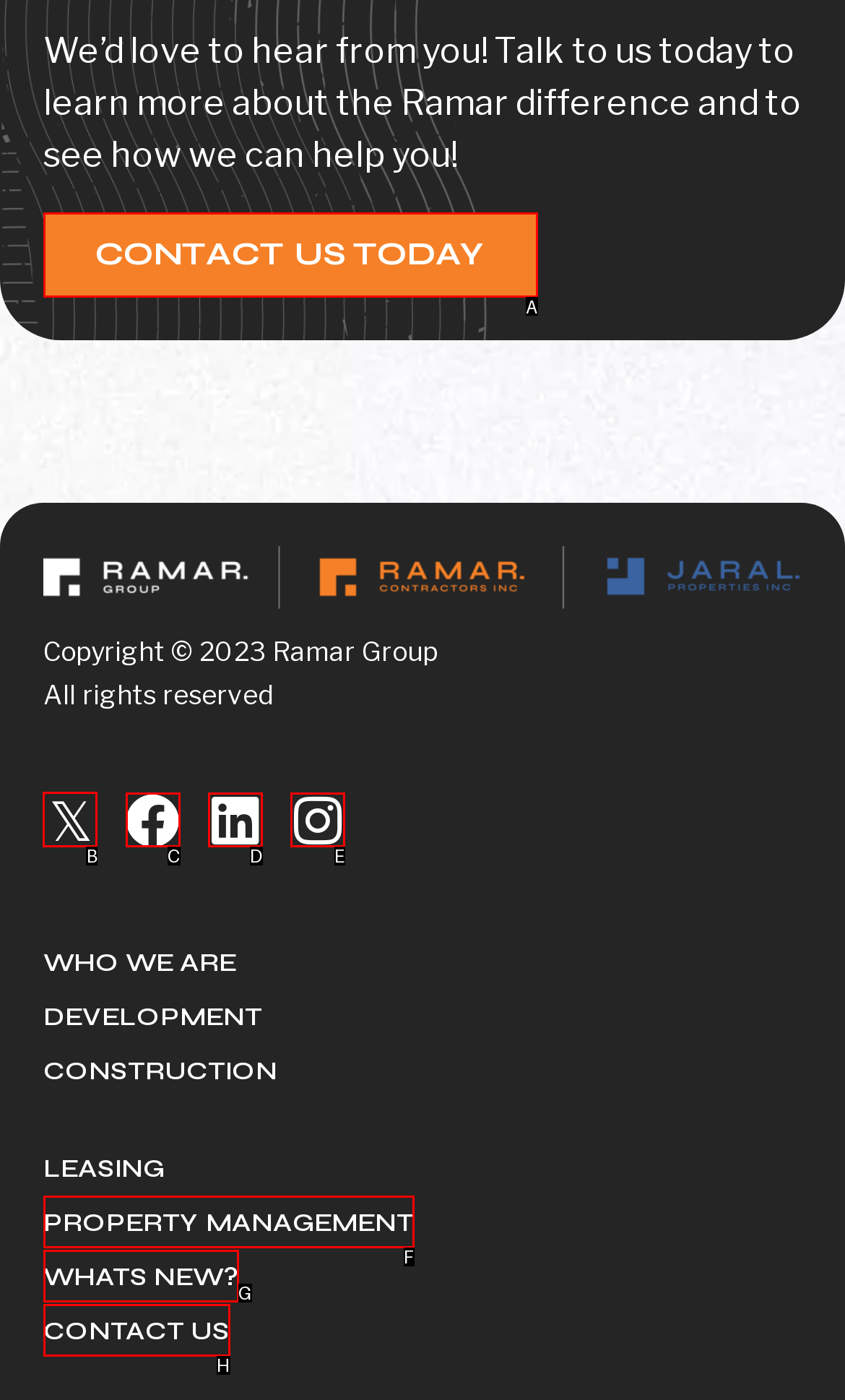Tell me the correct option to click for this task: Follow us on Twitter
Write down the option's letter from the given choices.

B